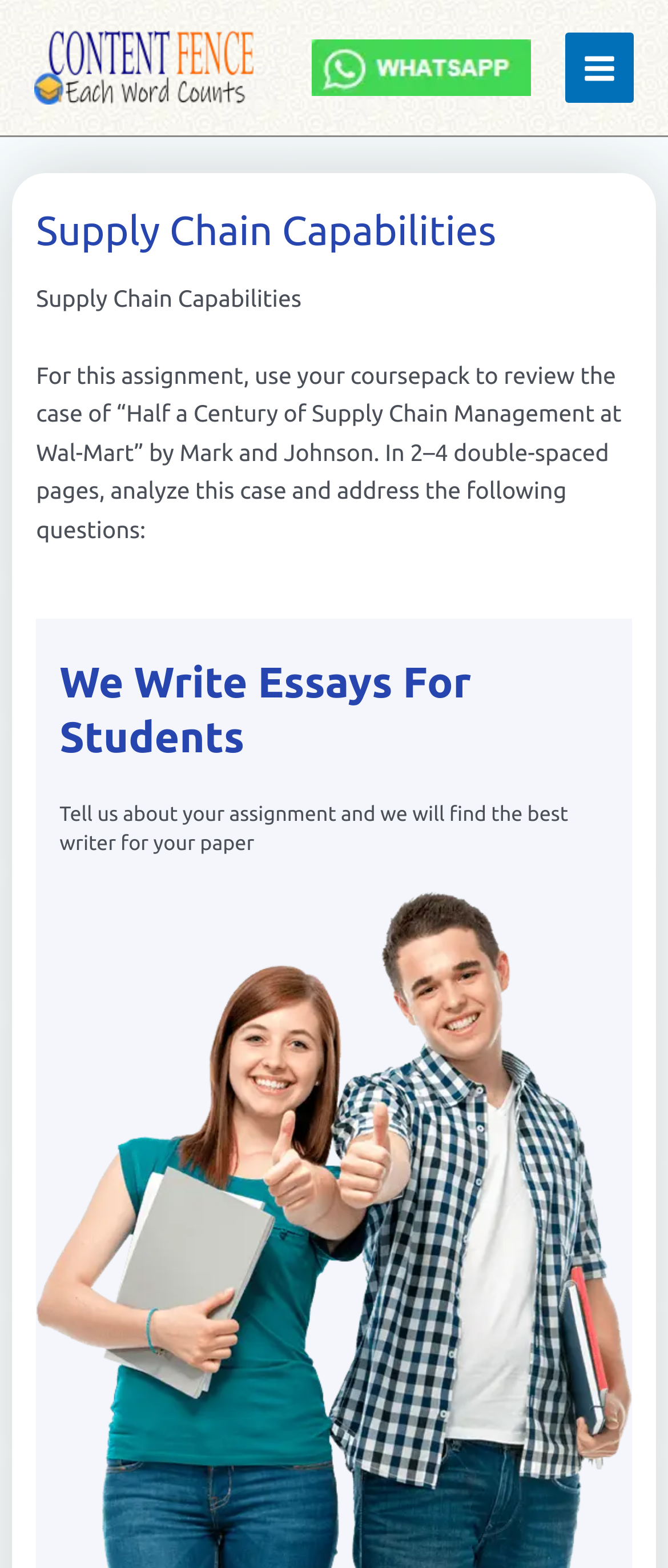Determine the bounding box coordinates for the HTML element mentioned in the following description: "alt="Buy-Essays online"". The coordinates should be a list of four floats ranging from 0 to 1, represented as [left, top, right, bottom].

[0.051, 0.033, 0.379, 0.05]